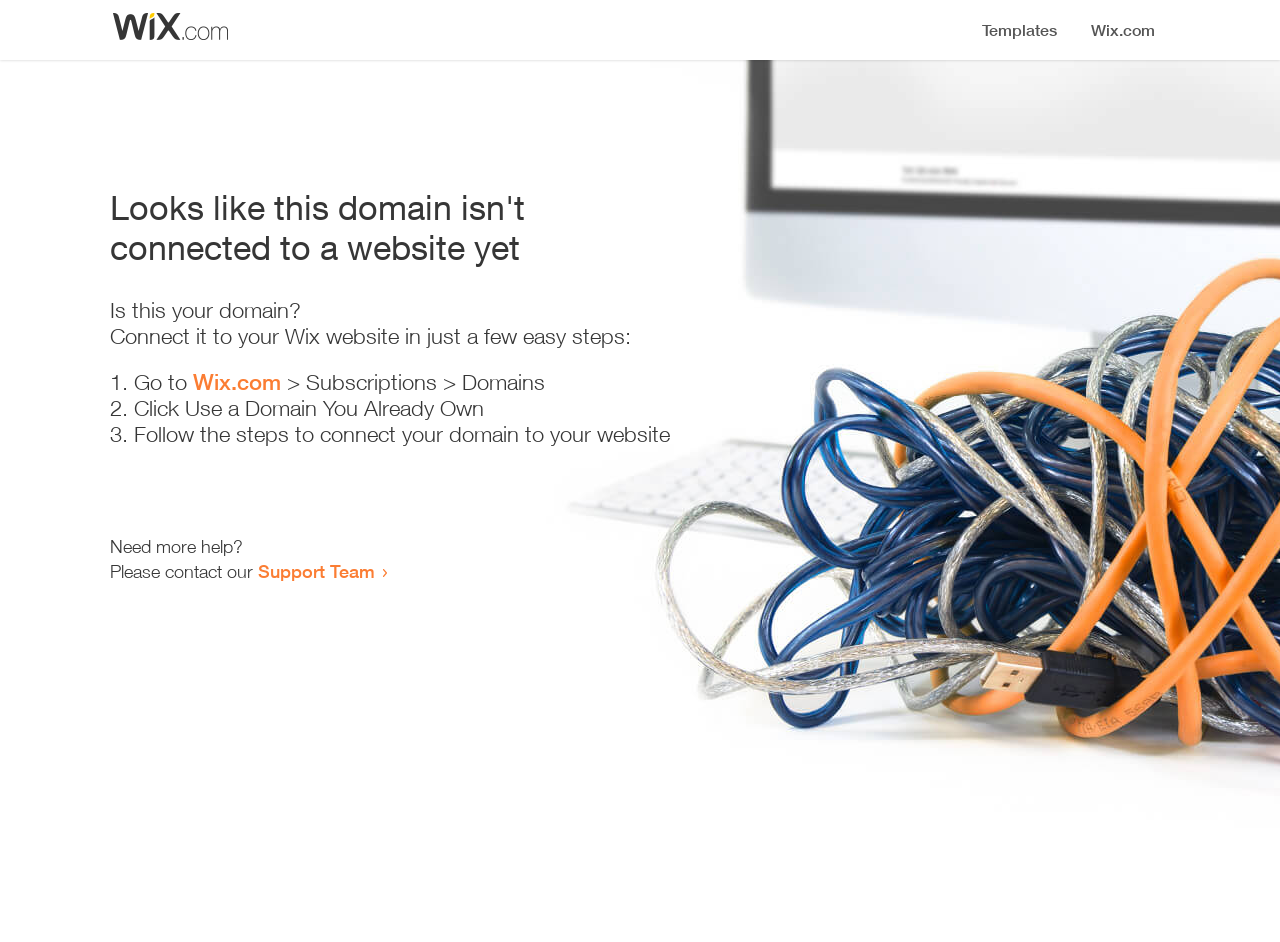What is the purpose of the Support Team?
Based on the screenshot, answer the question with a single word or phrase.

To provide help